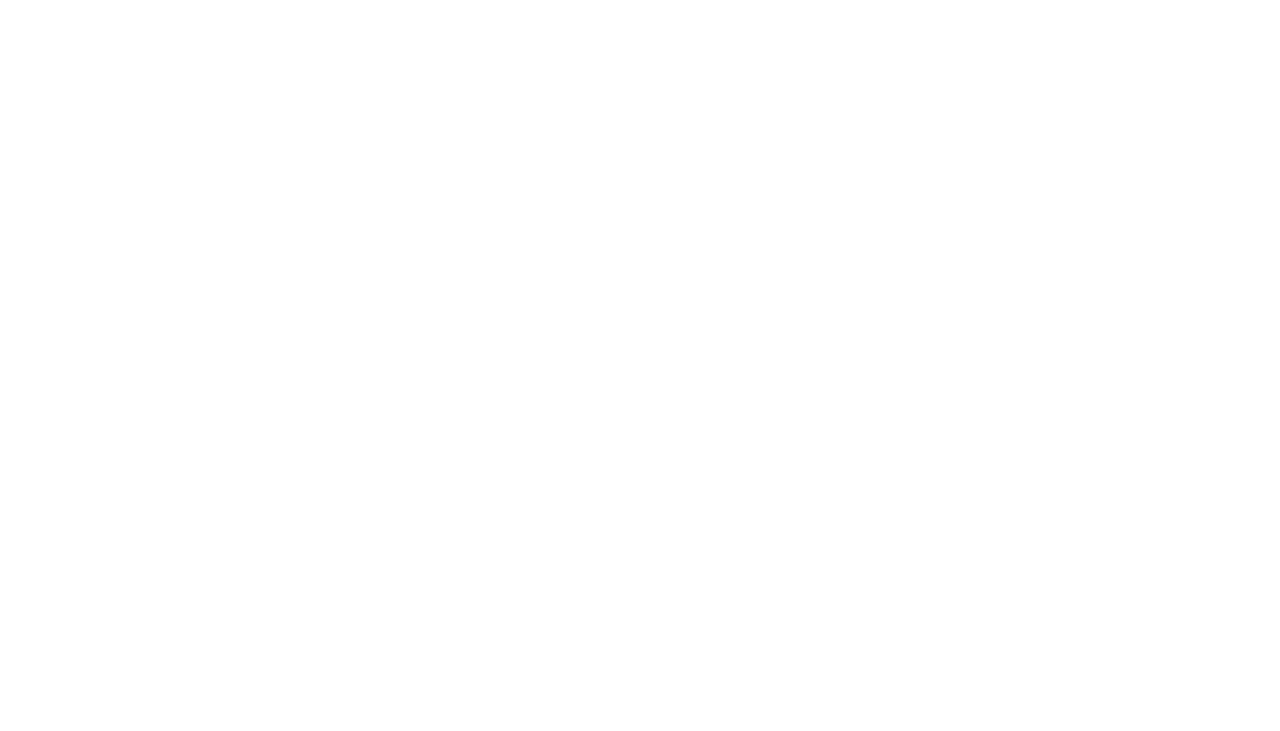Answer the question below with a single word or a brief phrase: 
What is the duration for which the access token is valid?

1 hour